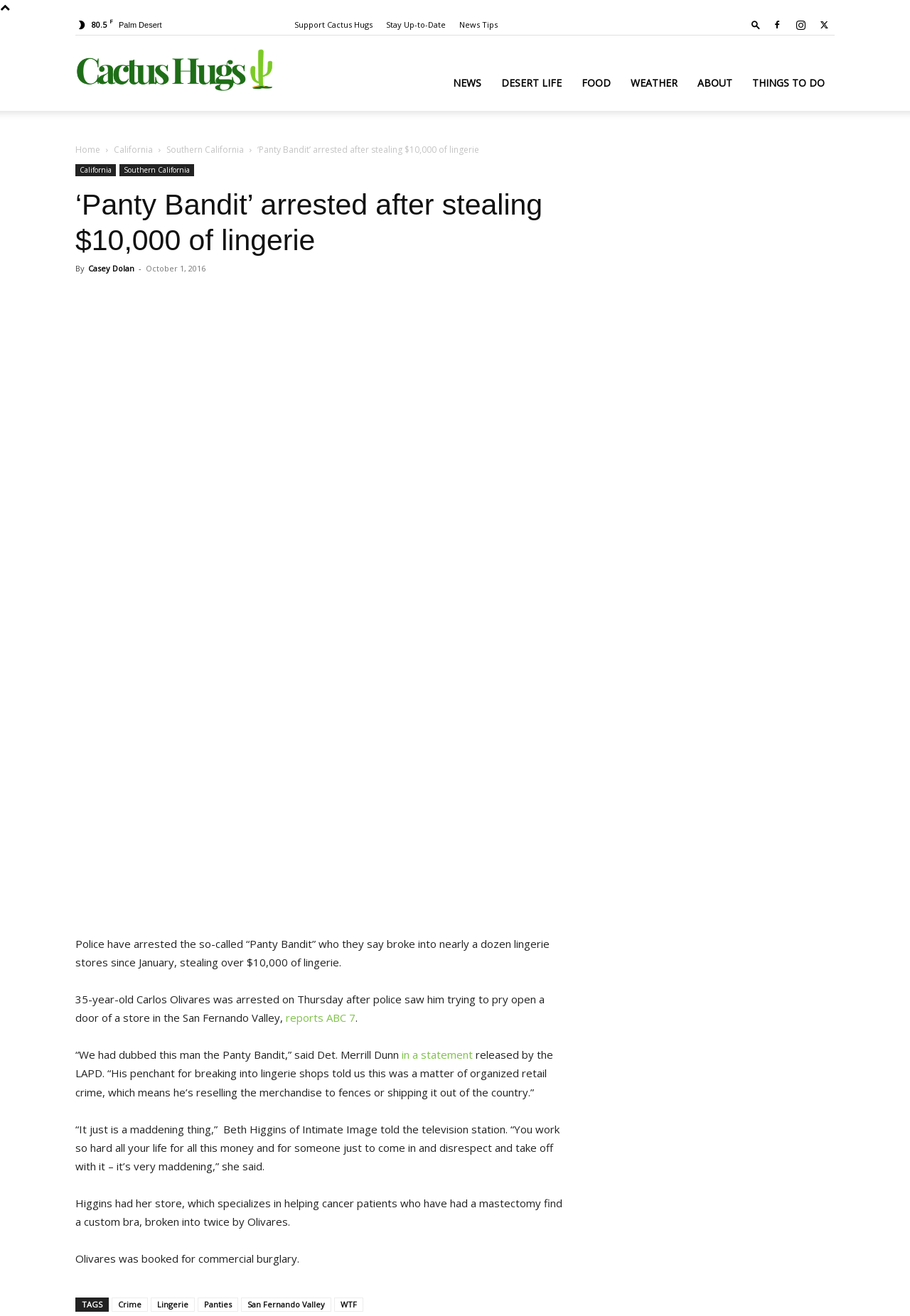What is the charge against Carlos Olivares?
Use the information from the screenshot to give a comprehensive response to the question.

The answer can be found in the article content, where it is mentioned that 'Olivares was booked for commercial burglary.'.